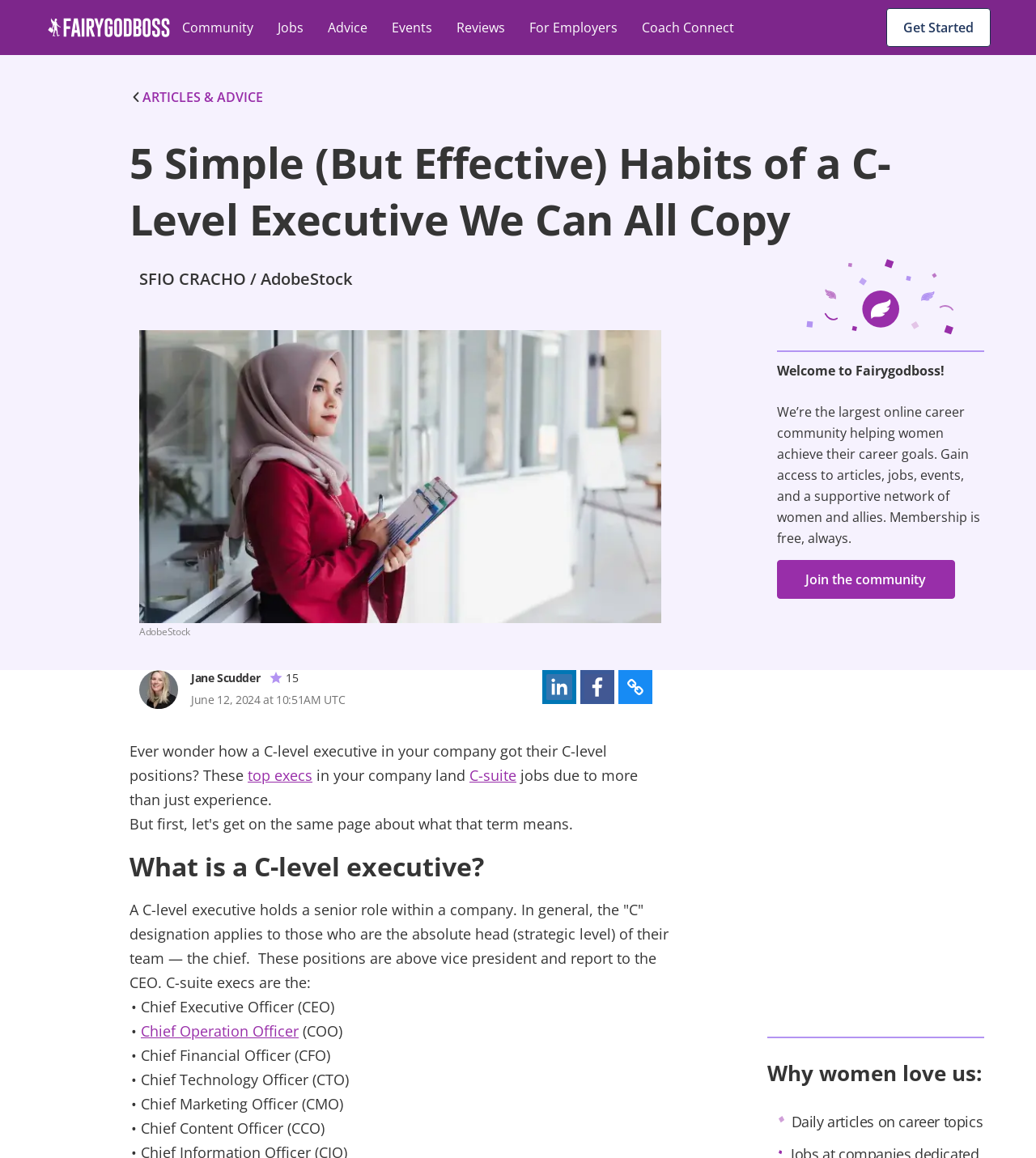Find the bounding box coordinates of the clickable element required to execute the following instruction: "View the 'Coach Connect' page". Provide the coordinates as four float numbers between 0 and 1, i.e., [left, top, right, bottom].

[0.619, 0.015, 0.708, 0.033]